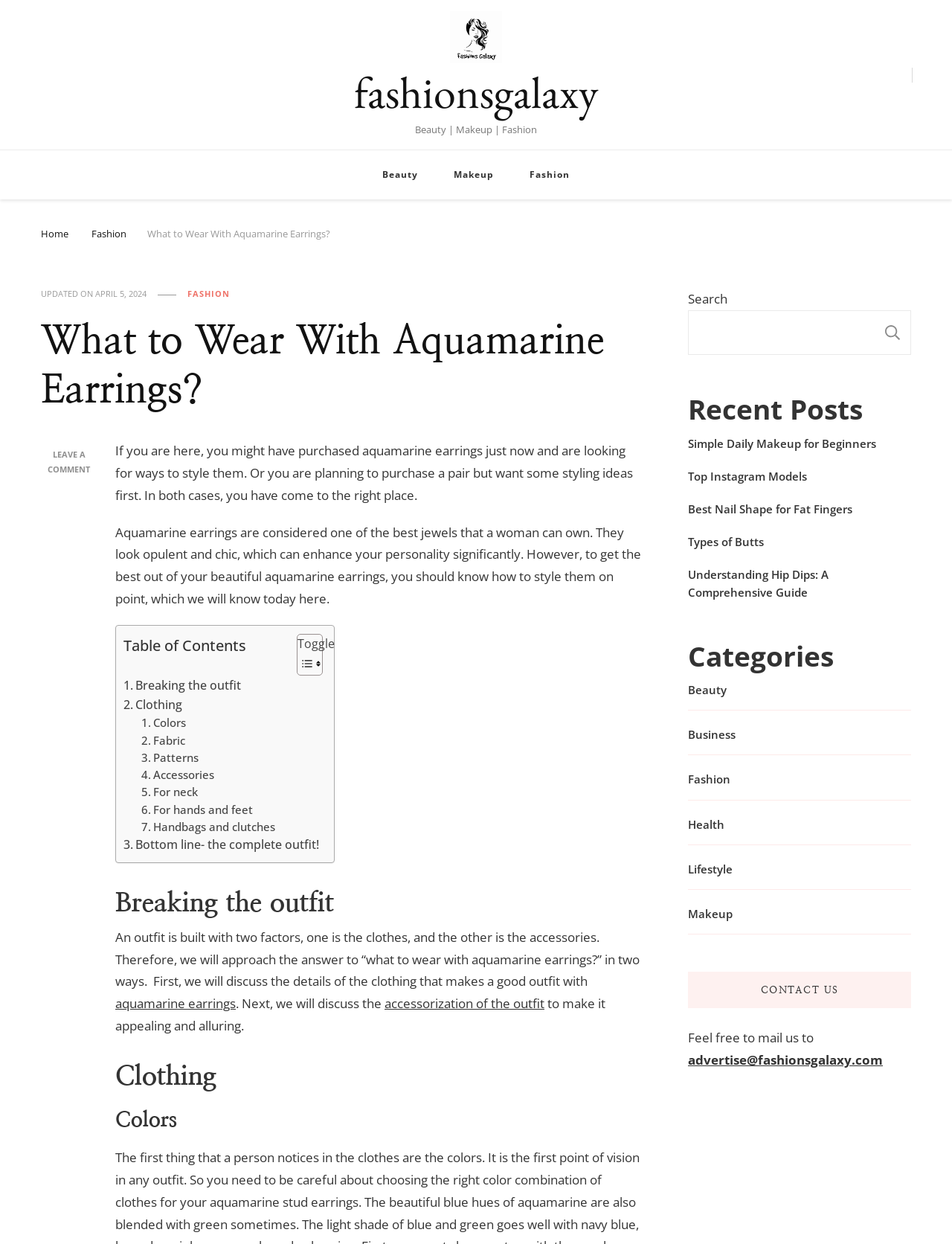Specify the bounding box coordinates for the region that must be clicked to perform the given instruction: "Read the 'Breaking the outfit' section".

[0.121, 0.712, 0.675, 0.739]